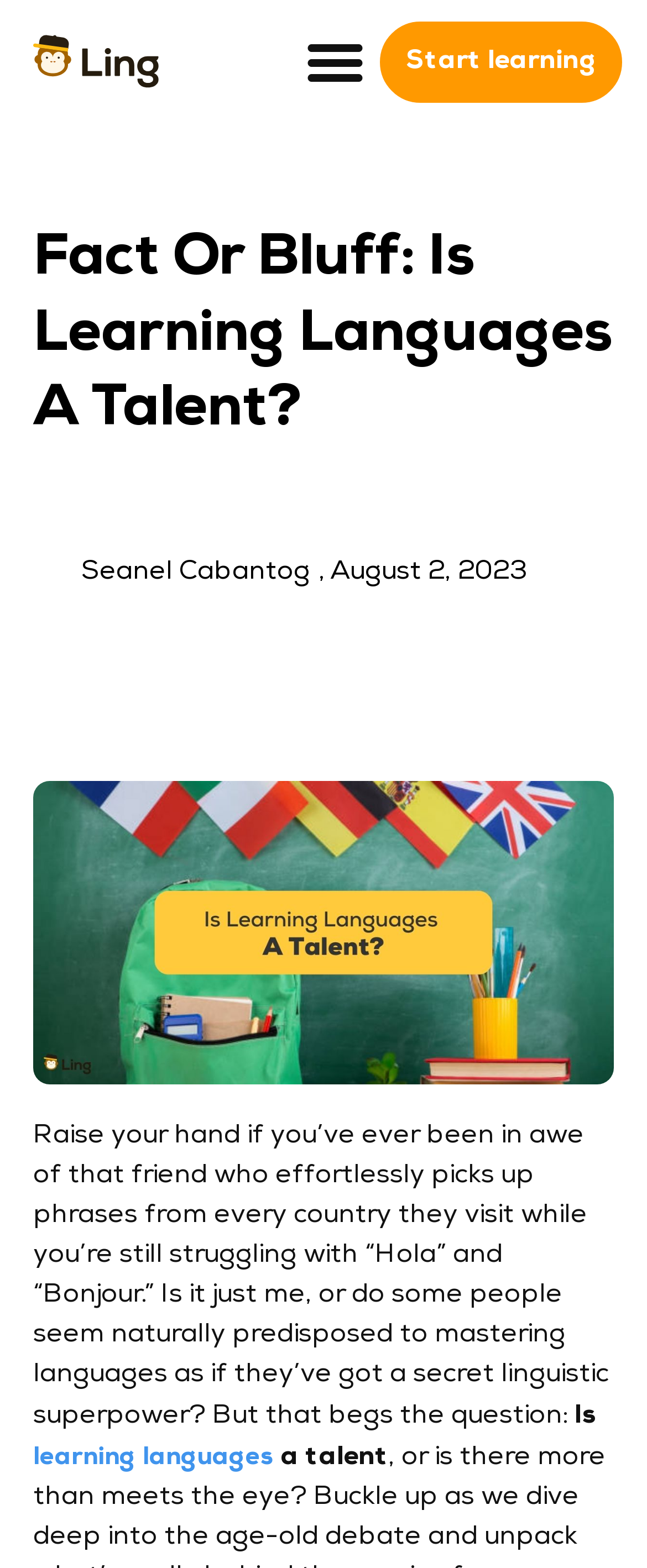Create a detailed description of the webpage's content and layout.

The webpage is about exploring the age-old debate on whether learning languages is a talent or not. At the top left of the page, there is a link with no text, followed by a button labeled "Menu Toggle" to the right. Below these elements, there is a prominent heading that reads "Fact Or Bluff: Is Learning Languages A Talent?" spanning almost the entire width of the page.

To the right of the heading, there is a link that encourages users to "Start learning". Below the heading, there is an image of Seanel Cabantog, accompanied by a comma and a timestamp indicating the publication date, August 2, 2023.

The main content of the page begins with a paragraph of text that discusses the phenomenon of people effortlessly picking up languages and wonders if it's a natural talent. The text is divided into two sections, with the phrase "learning languages" being a clickable link, and the word "a talent" appearing separately. Overall, the page has a simple layout with a focus on the central question of whether language learning is a talent or not.